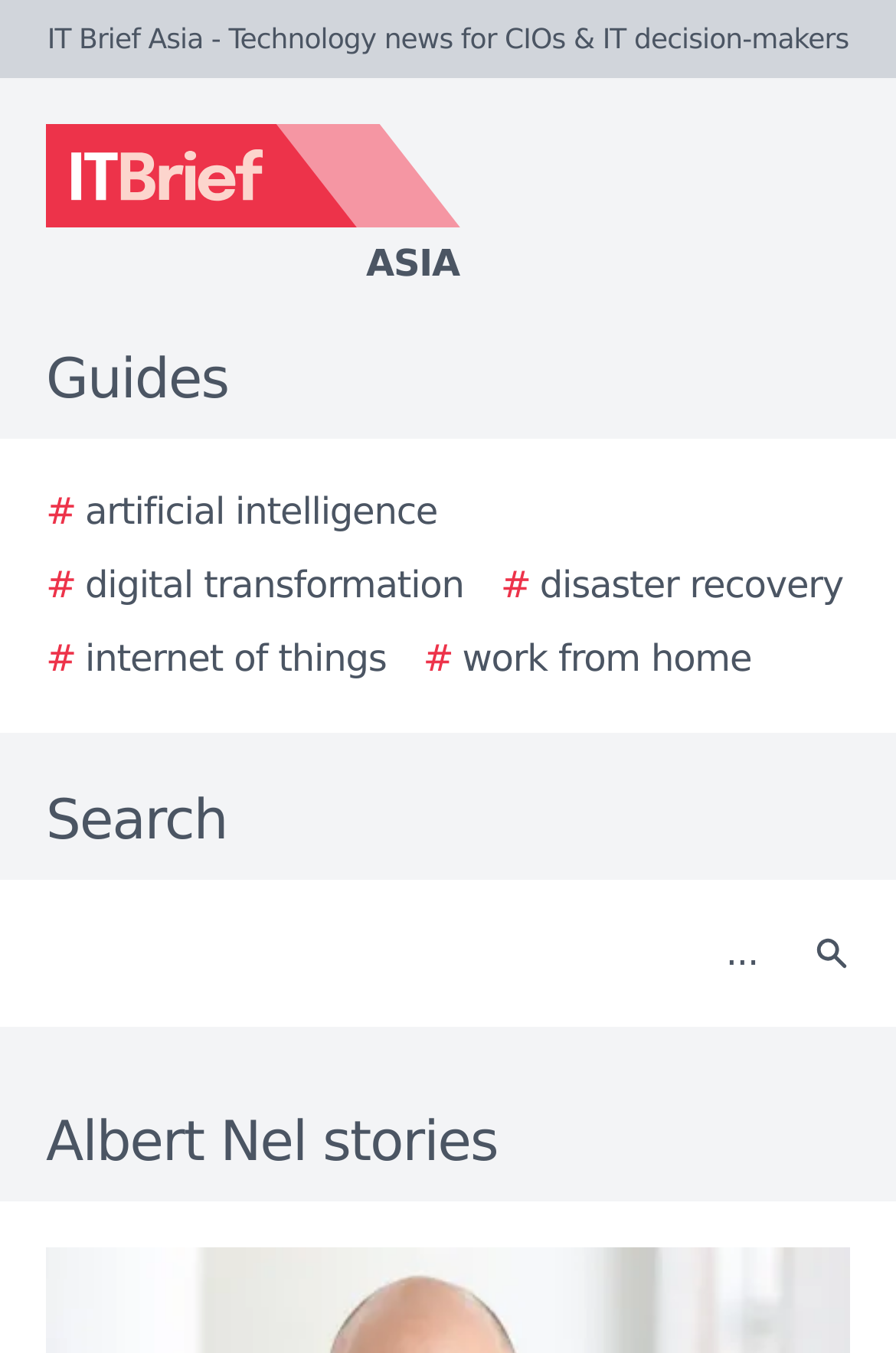Please locate the bounding box coordinates of the element's region that needs to be clicked to follow the instruction: "Click on the IT Brief Asia logo". The bounding box coordinates should be provided as four float numbers between 0 and 1, i.e., [left, top, right, bottom].

[0.0, 0.092, 0.923, 0.216]